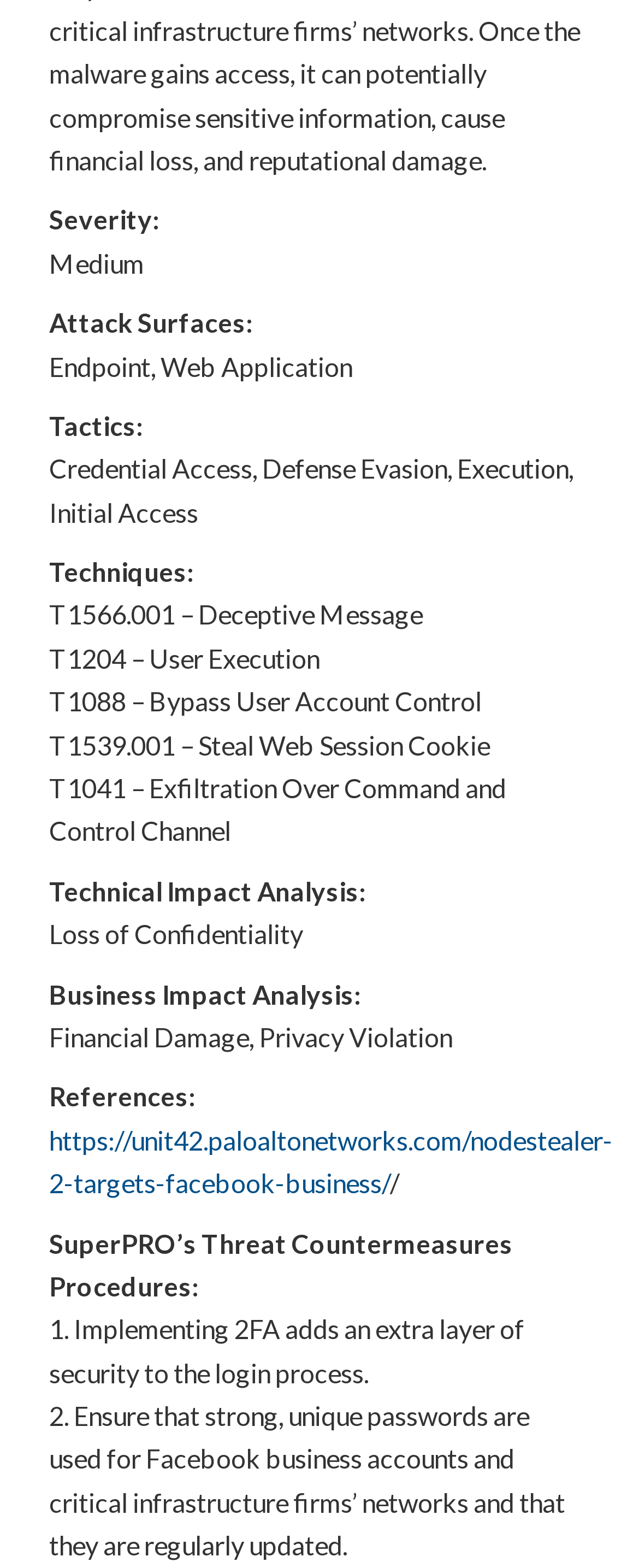Use a single word or phrase to answer the question: 
What is the technical impact of the attack?

Loss of Confidentiality